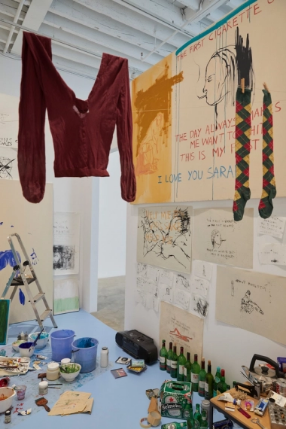What is the purpose of the step ladder in the installation?
Using the information from the image, give a concise answer in one word or a short phrase.

Ongoing process of creation and installation